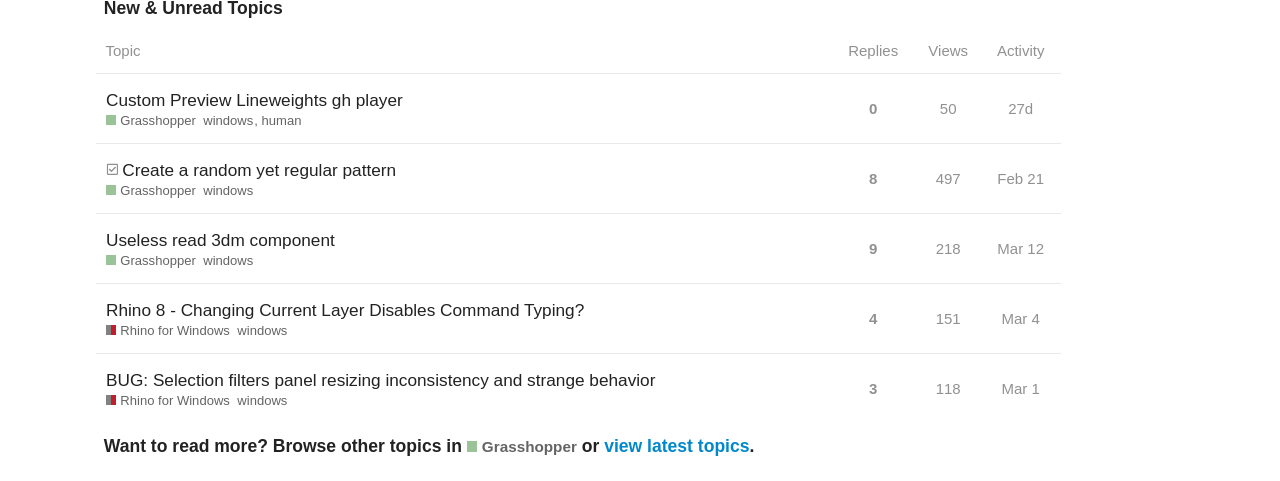Could you highlight the region that needs to be clicked to execute the instruction: "Browse other topics in Grasshopper"?

[0.365, 0.905, 0.451, 0.95]